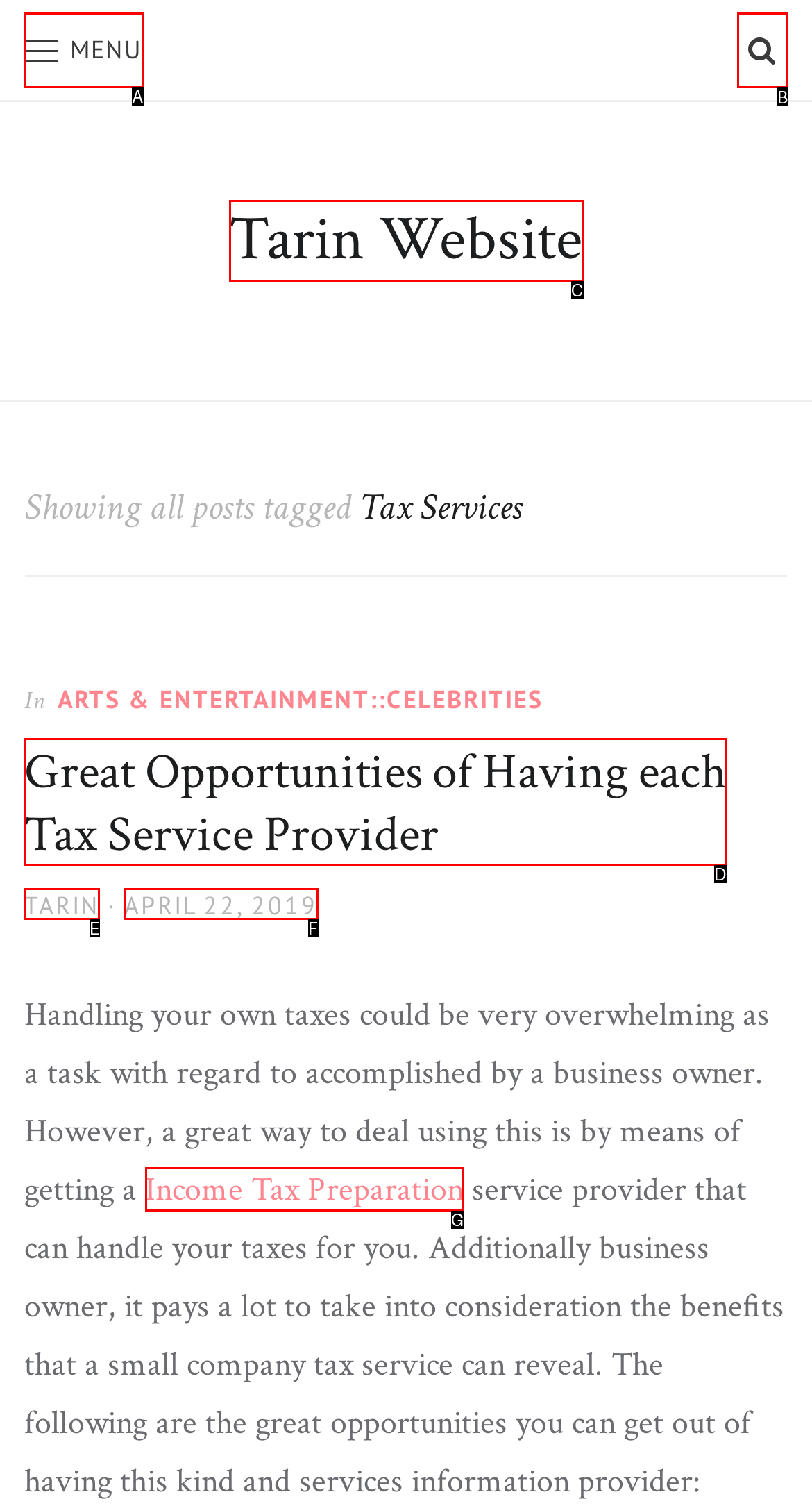Tell me which one HTML element best matches the description: Search
Answer with the option's letter from the given choices directly.

B